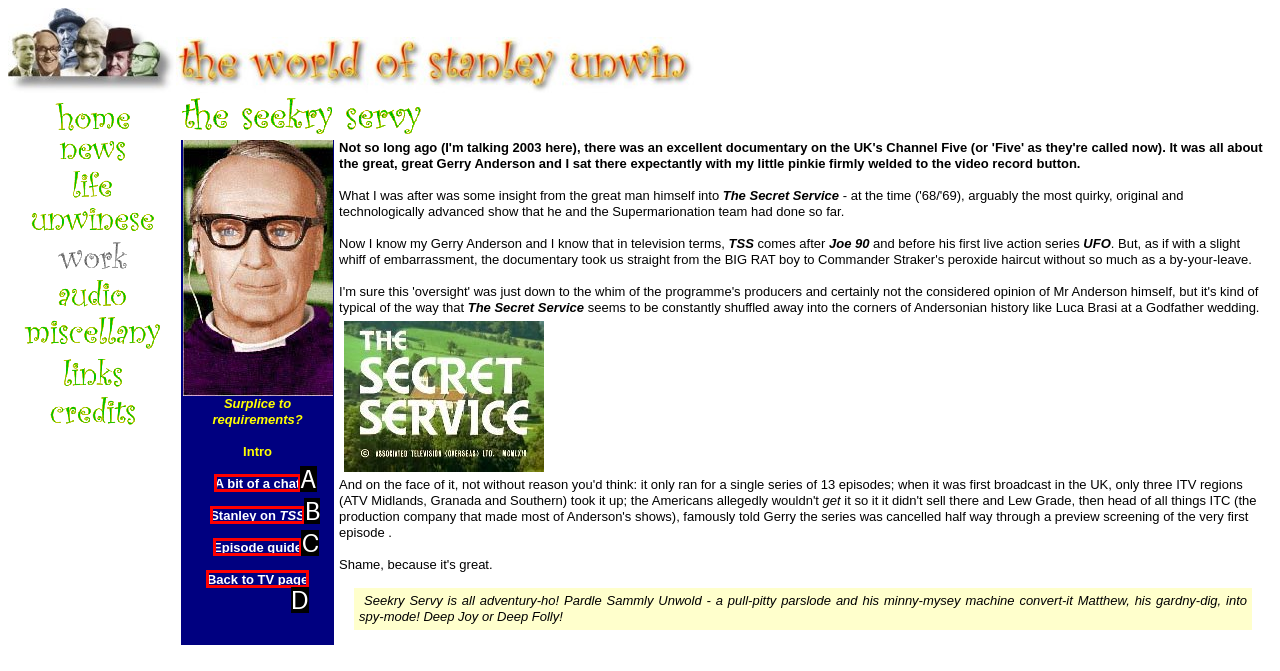Find the HTML element that corresponds to the description: A bit of a chat. Indicate your selection by the letter of the appropriate option.

A